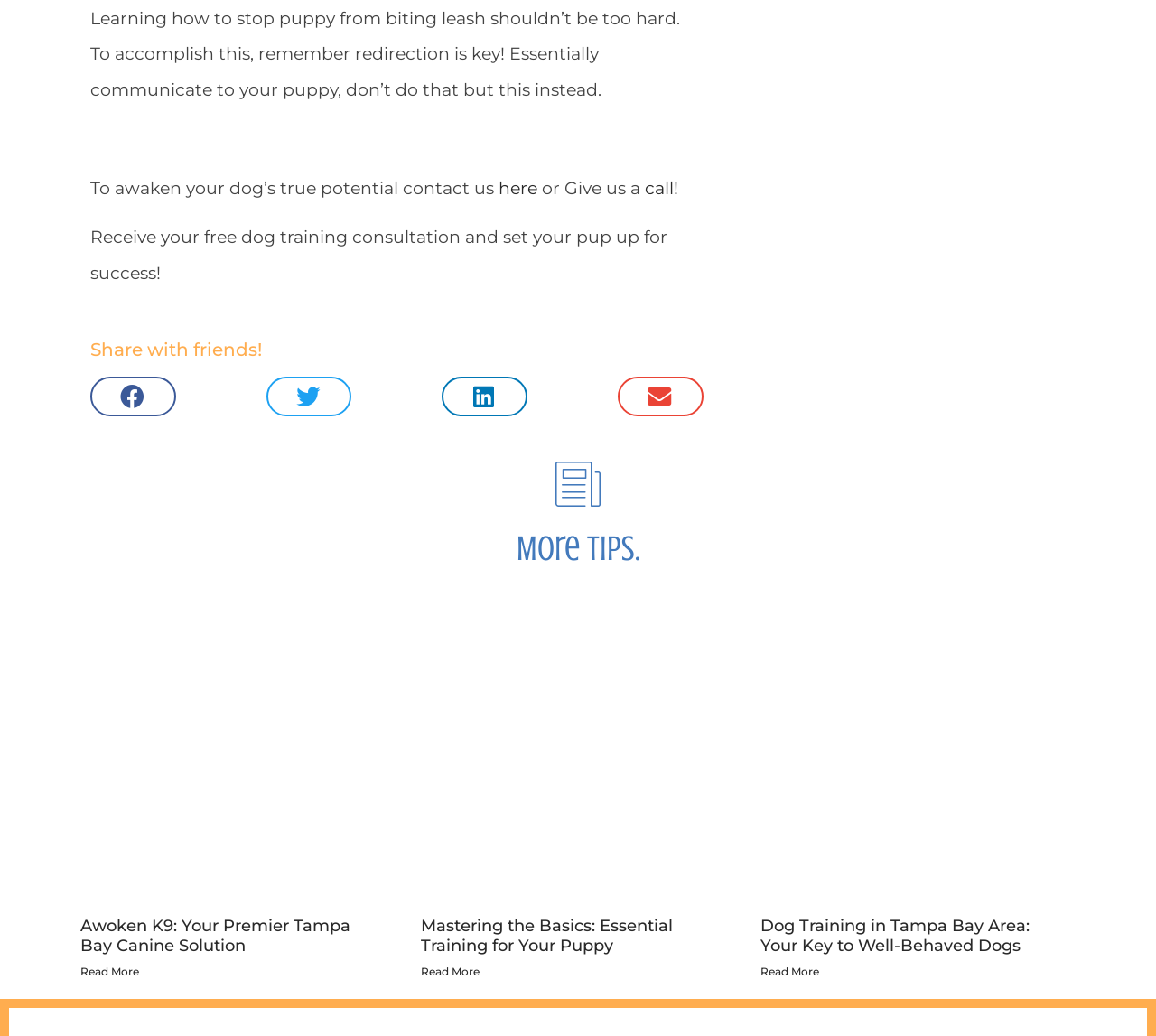What is the name of the company offering dog training services?
Could you please answer the question thoroughly and with as much detail as possible?

The company offering dog training services is Awoken K9, as mentioned in the heading 'Awoken K9: Your Premier Tampa Bay Canine Solution' and the link 'Awoken K9: Your Premier Tampa Bay Canine Solution'.